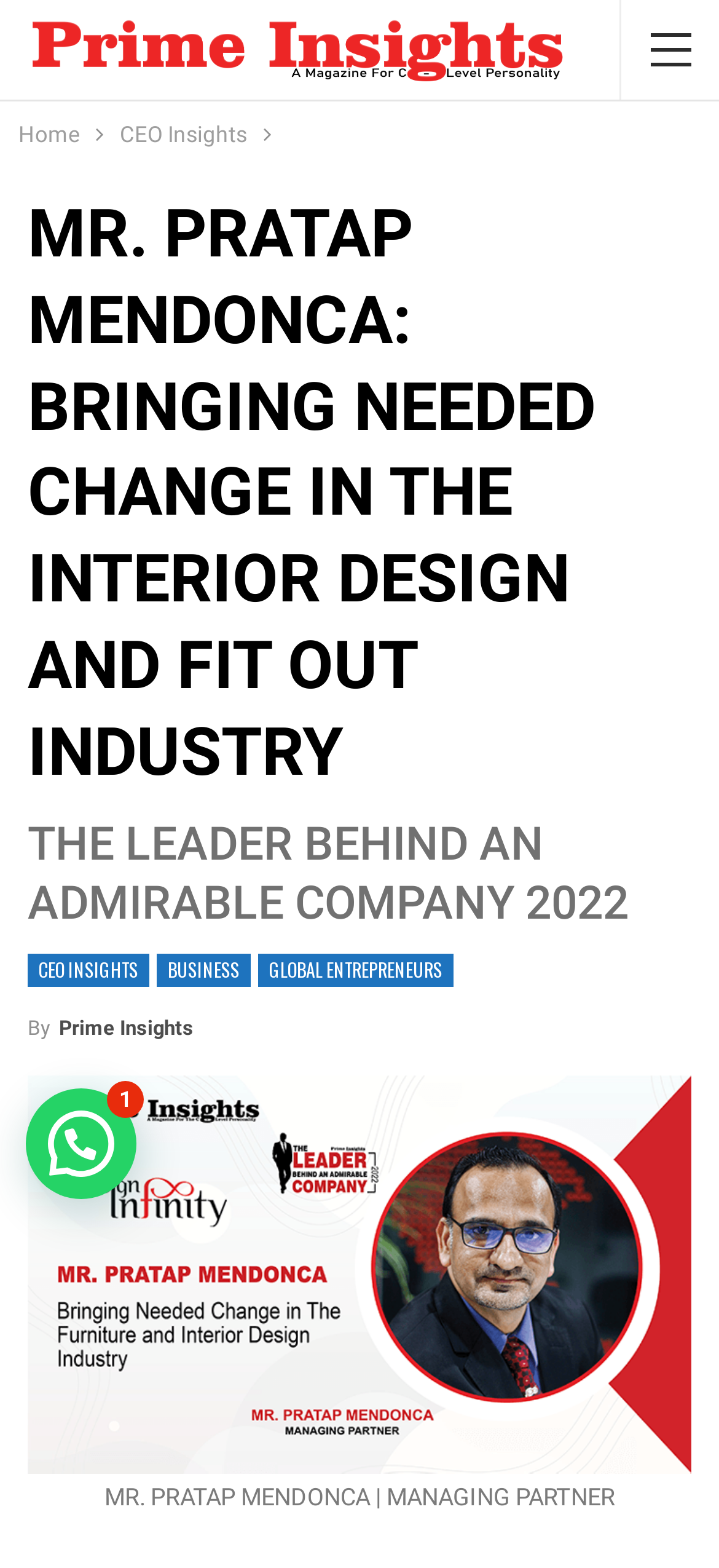Please examine the image and provide a detailed answer to the question: What is the name of the person featured on this webpage?

I determined the answer by looking at the root element and the heading elements, which both mention the name 'MR. PRATAP MENDONCA'. This suggests that the webpage is about this person, so I concluded that the answer is 'MR. PRATAP MENDONCA'.